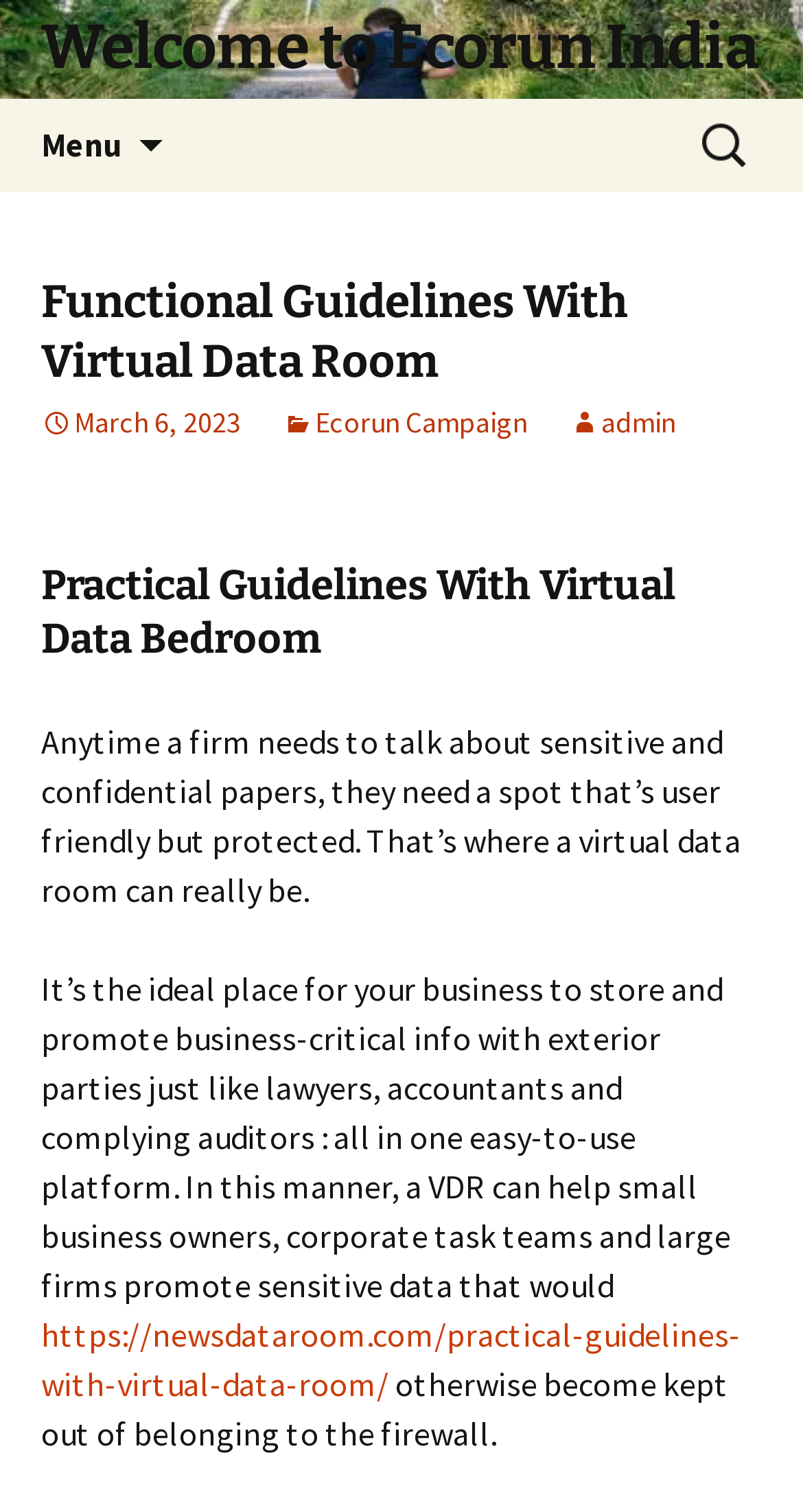Using the provided description Ecorun Campaign, find the bounding box coordinates for the UI element. Provide the coordinates in (top-left x, top-left y, bottom-right x, bottom-right y) format, ensuring all values are between 0 and 1.

[0.351, 0.267, 0.656, 0.292]